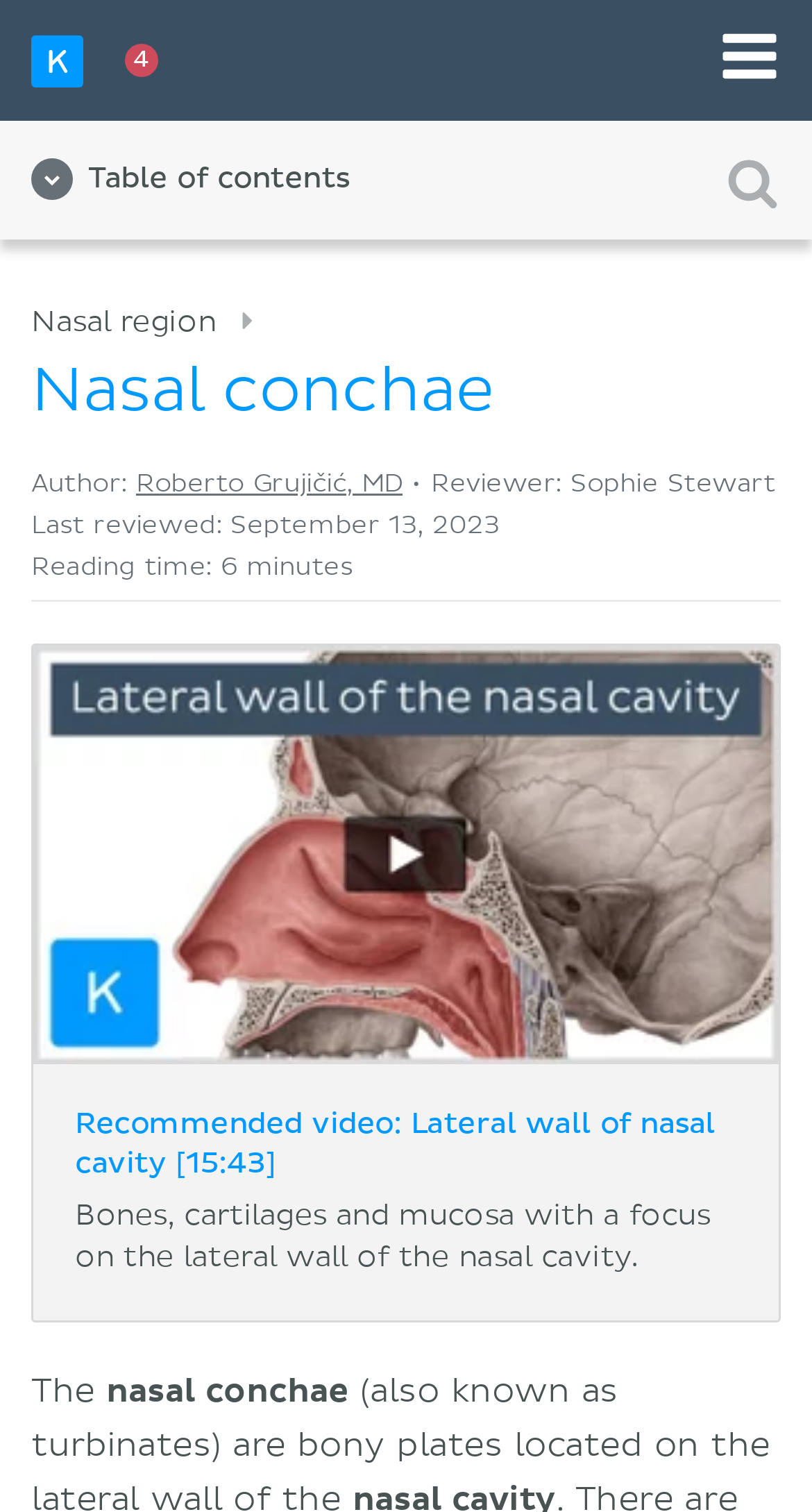Please indicate the bounding box coordinates for the clickable area to complete the following task: "Click on the Kenhub logo". The coordinates should be specified as four float numbers between 0 and 1, i.e., [left, top, right, bottom].

[0.038, 0.023, 0.103, 0.057]